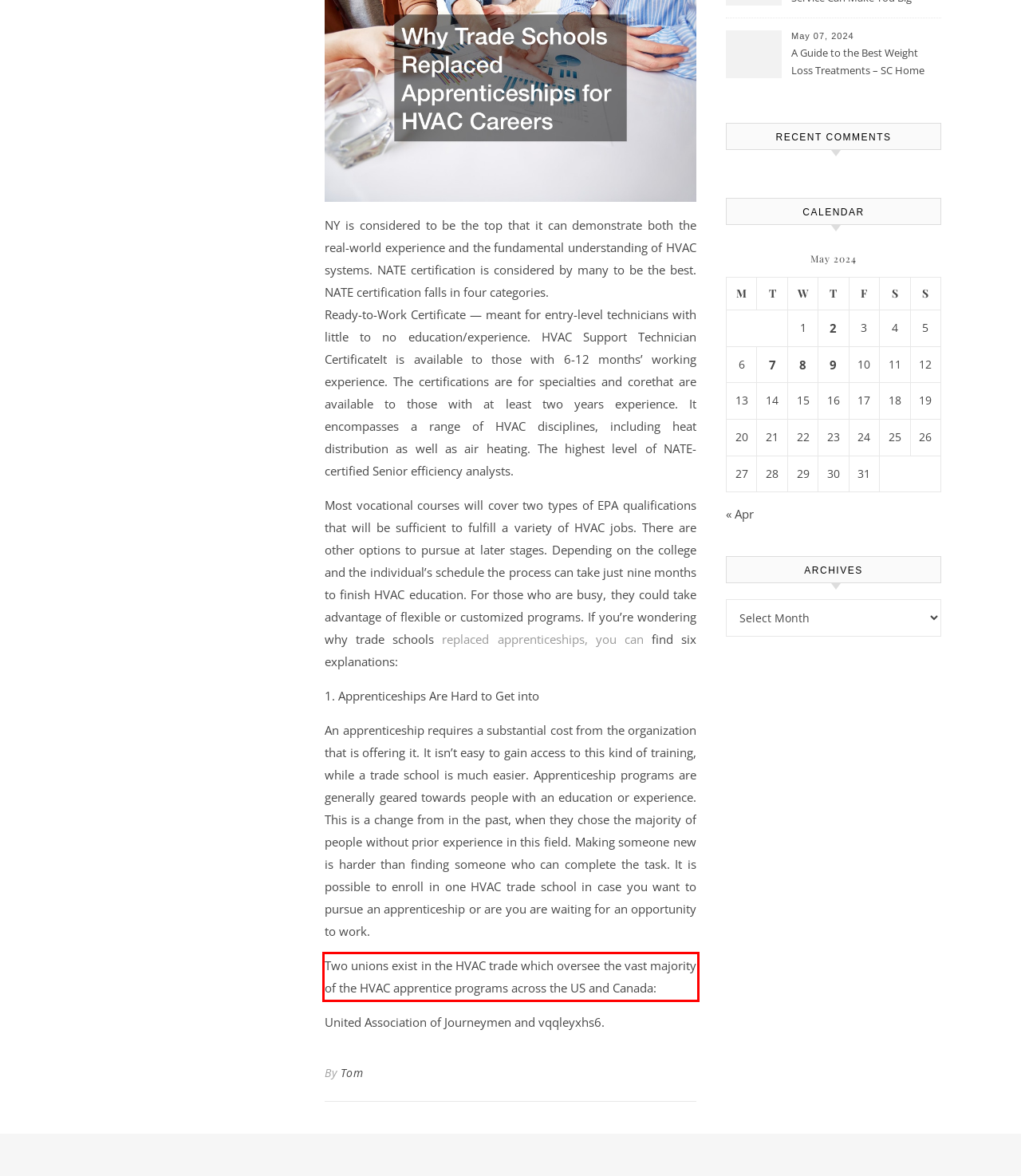You have a screenshot of a webpage with a red bounding box. Use OCR to generate the text contained within this red rectangle.

Two unions exist in the HVAC trade which oversee the vast majority of the HVAC apprentice programs across the US and Canada: